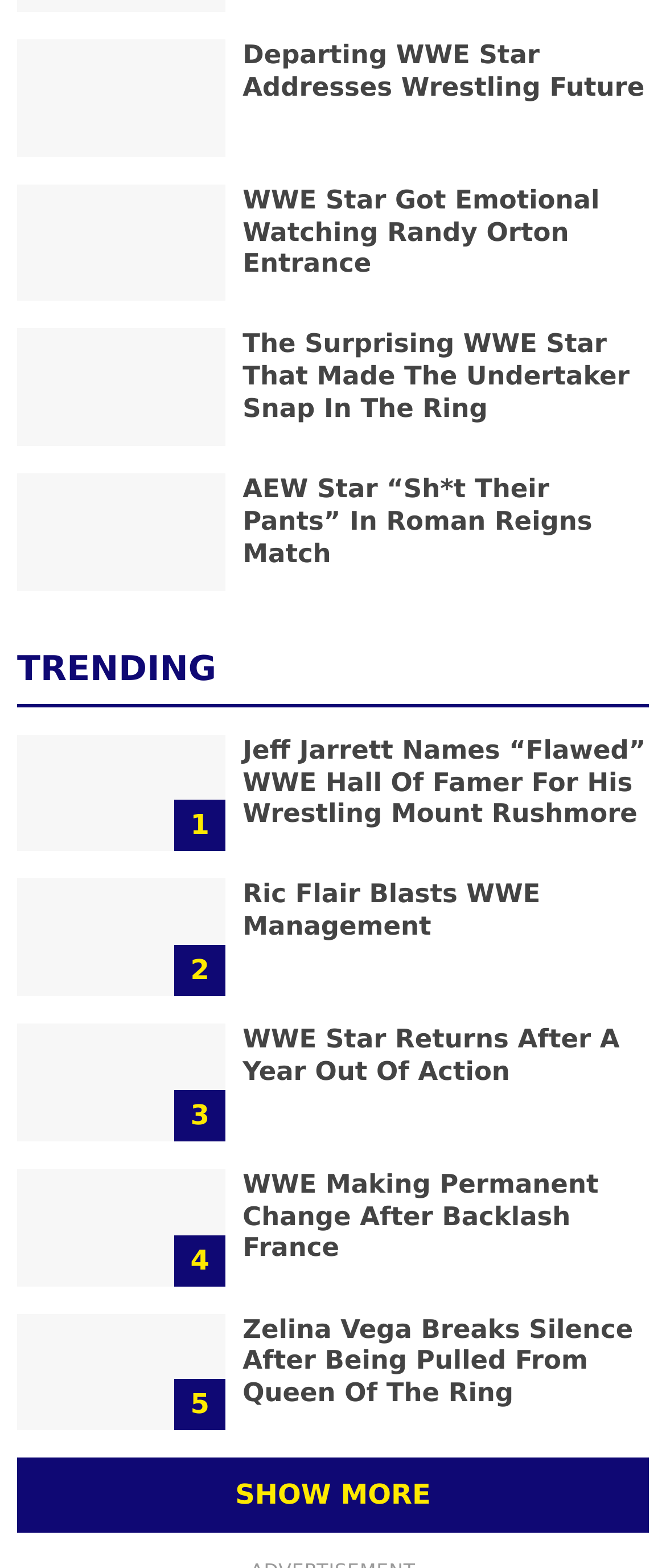Respond to the following question with a brief word or phrase:
What is the topic of the first news article?

WWE star's wrestling future